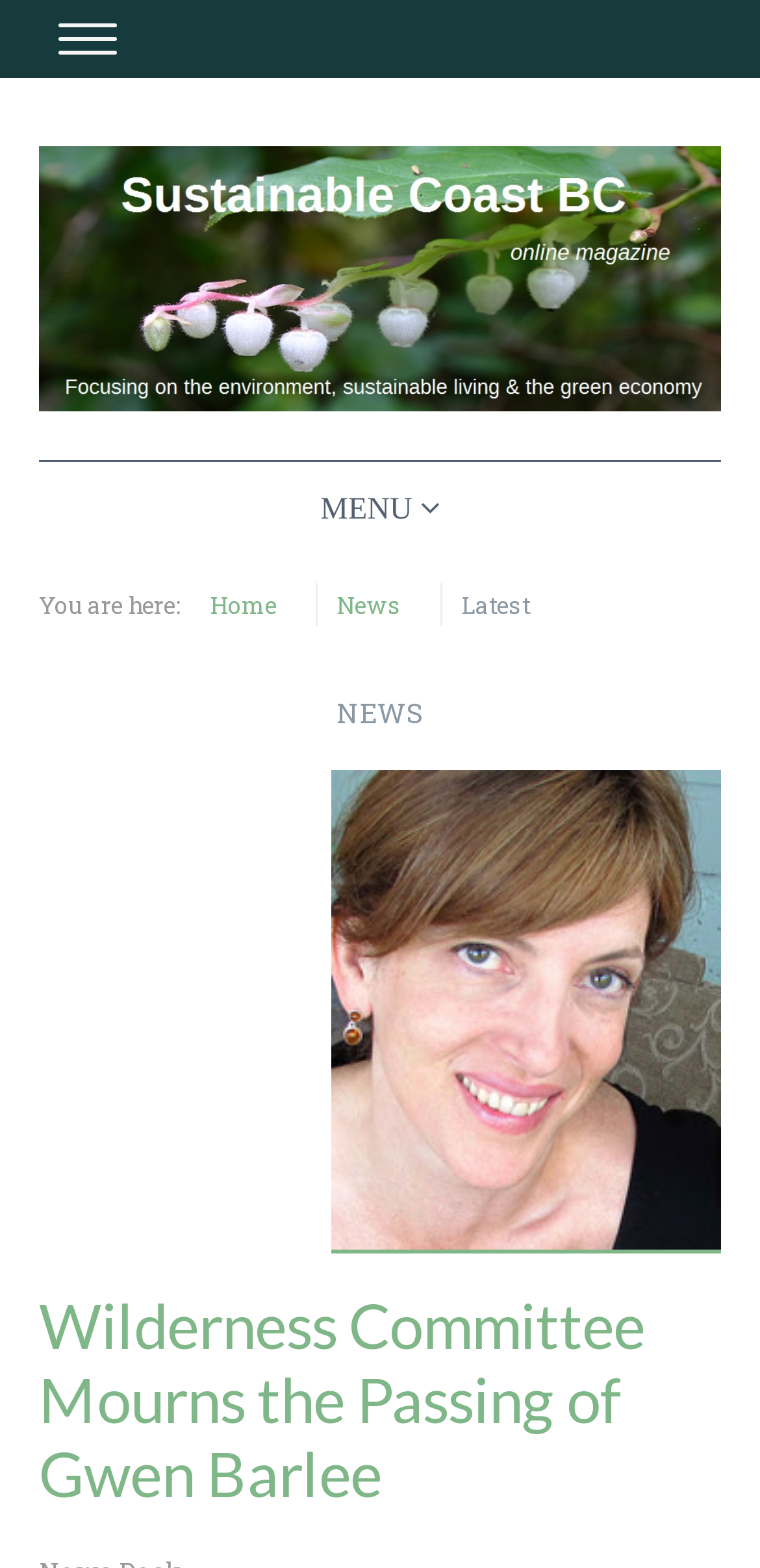Reply to the question below using a single word or brief phrase:
What is the name of the section that contains 'NEWS ARTICLES' and 'NEWS SHORTS'?

NEWS